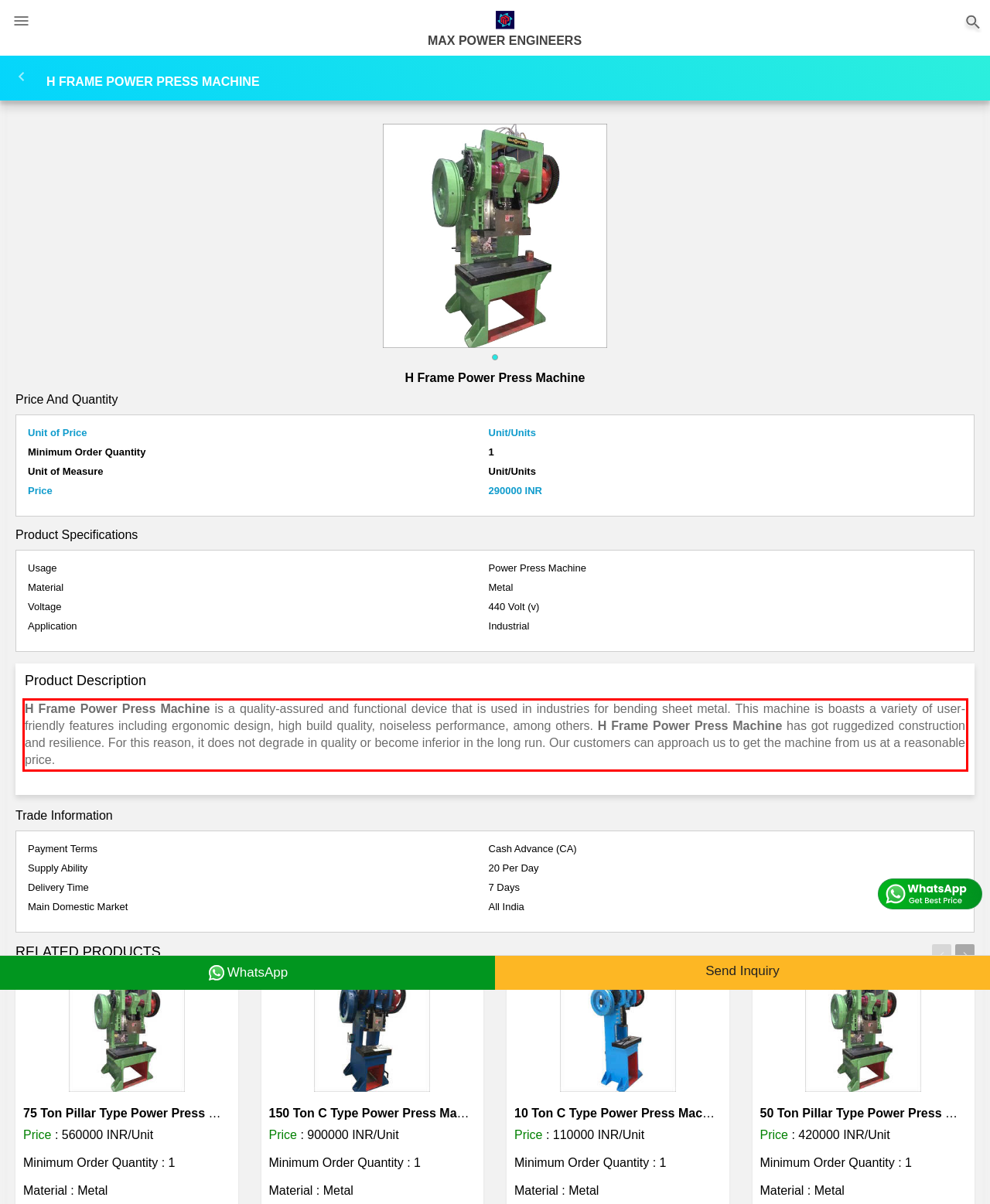Analyze the screenshot of the webpage and extract the text from the UI element that is inside the red bounding box.

H Frame Power Press Machine is a quality-assured and functional device that is used in industries for bending sheet metal. This machine is boasts a variety of user-friendly features including ergonomic design, high build quality, noiseless performance, among others. H Frame Power Press Machine has got ruggedized construction and resilience. For this reason, it does not degrade in quality or become inferior in the long run. Our customers can approach us to get the machine from us at a reasonable price.